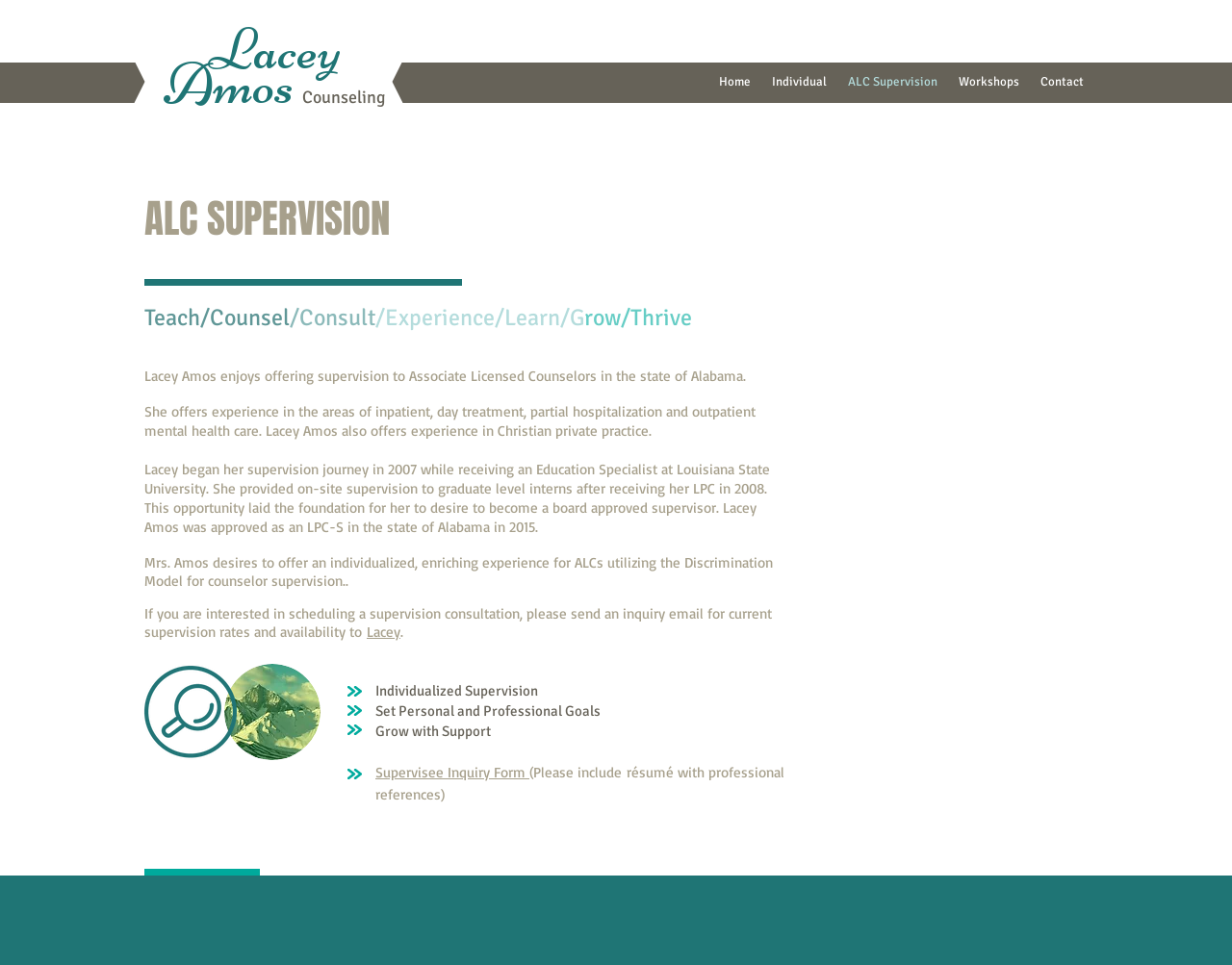Can you give a comprehensive explanation to the question given the content of the image?
What is Lacey Amos' experience in?

According to the webpage, Lacey Amos has experience in the areas of inpatient, day treatment, partial hospitalization and outpatient mental health care, as well as Christian private practice.